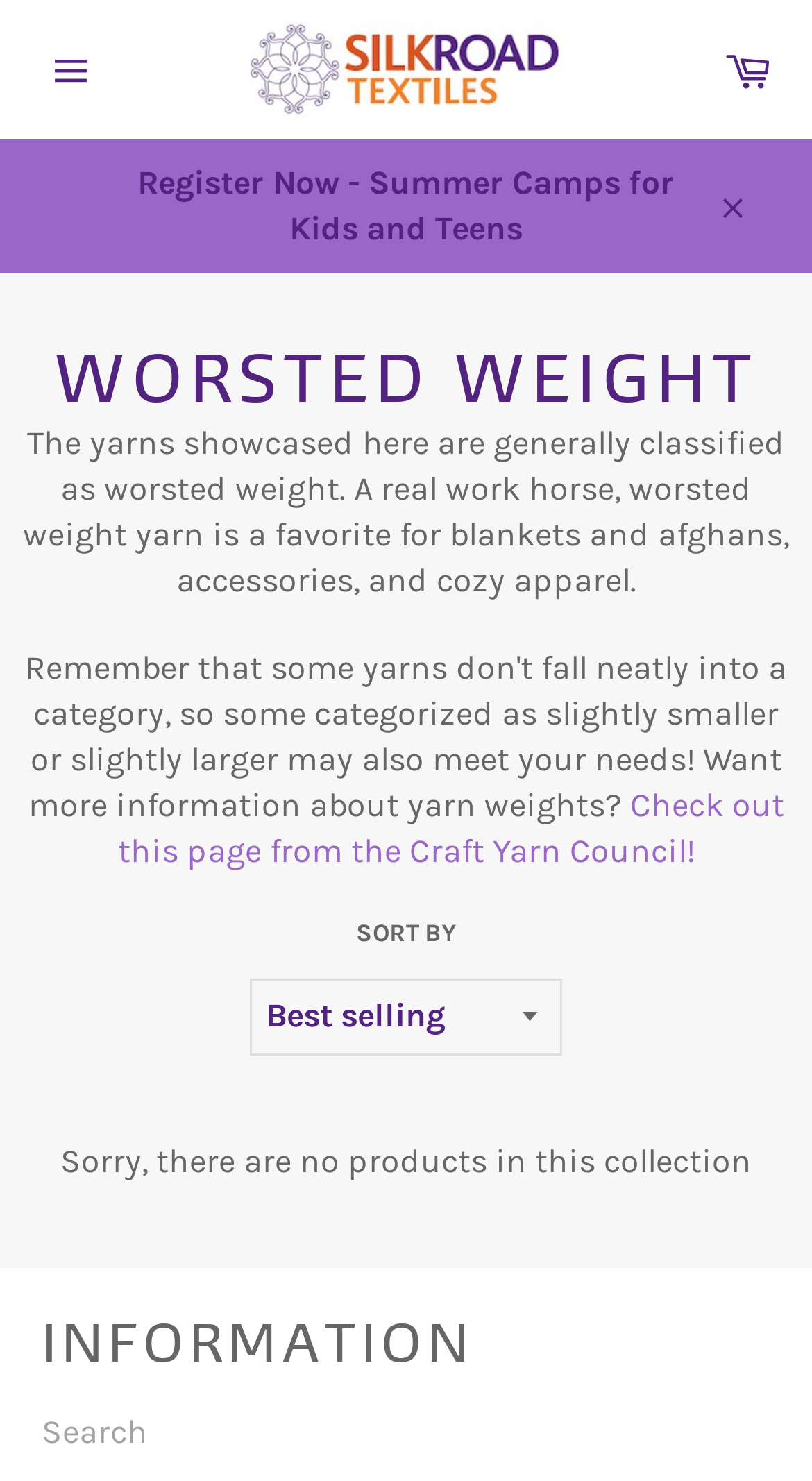Summarize the webpage in an elaborate manner.

This webpage is about worsted weight yarn, a type of yarn suitable for blankets, afghans, accessories, and cozy apparel. At the top left, there is a site navigation button, and next to it, a link to the Silk Road Textiles website, accompanied by an image of the same name. On the top right, there is a link to the cart. 

Below the top navigation, there is a prominent link to register for summer camps for kids and teens, with a close button on its right. The main content of the page starts below this section. 

The main content is divided into two sections. The top section has a heading "WORSTED WEIGHT" and a paragraph describing the characteristics of worsted weight yarn. Below this paragraph, there is a link to a page from the Craft Yarn Council for more information about yarn weights. 

The second section has a heading "SORT BY" with a combobox to sort products. However, there is a message indicating that there are no products in this collection. 

At the bottom of the page, there is a section with a heading "INFORMATION" and a link to search.